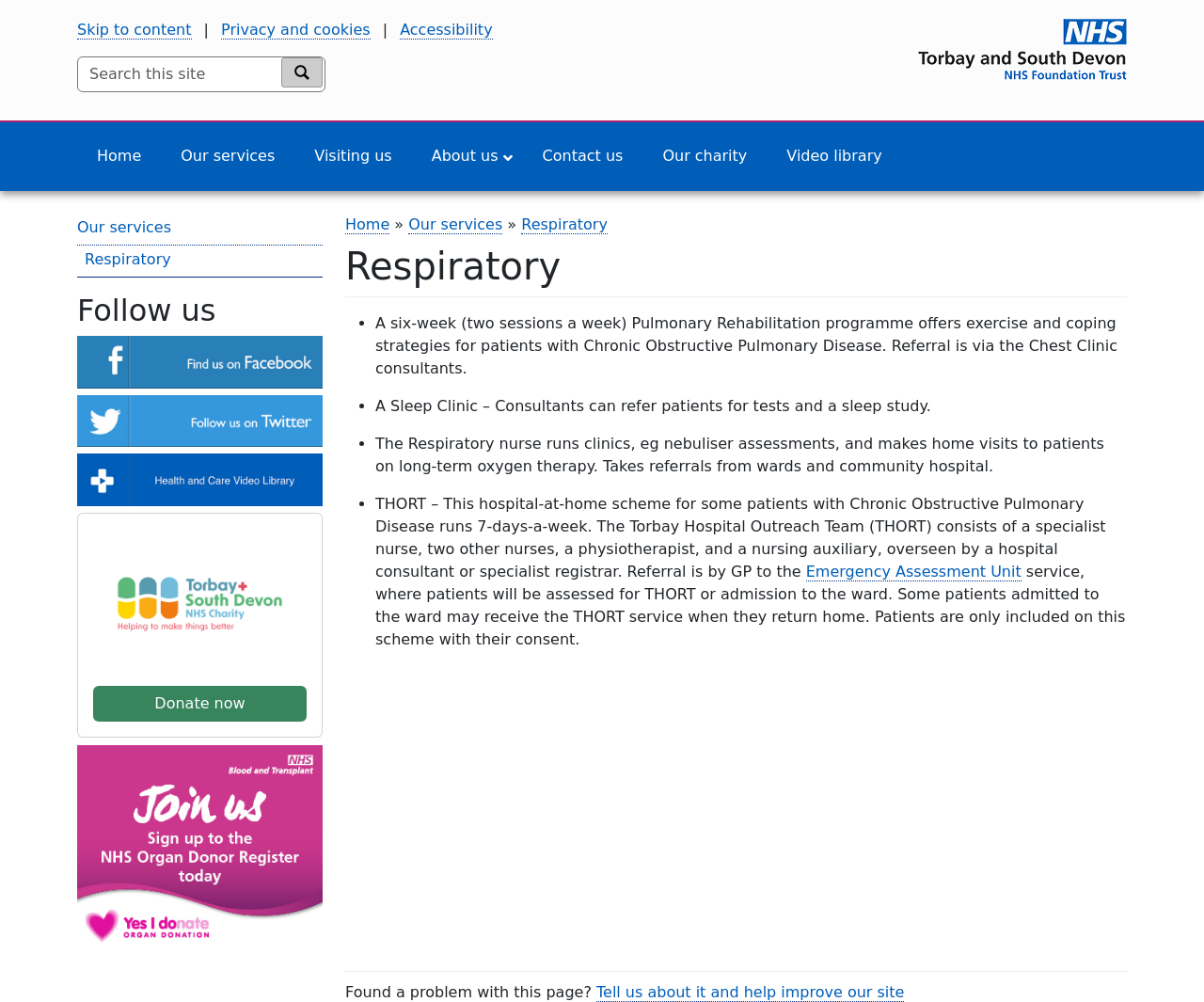What is the name of the NHS Foundation Trust?
Give a comprehensive and detailed explanation for the question.

I found the answer by looking at the banner element at the top of the webpage, which contains the image and text 'Torbay and South Devon NHS Foundation Trust'.